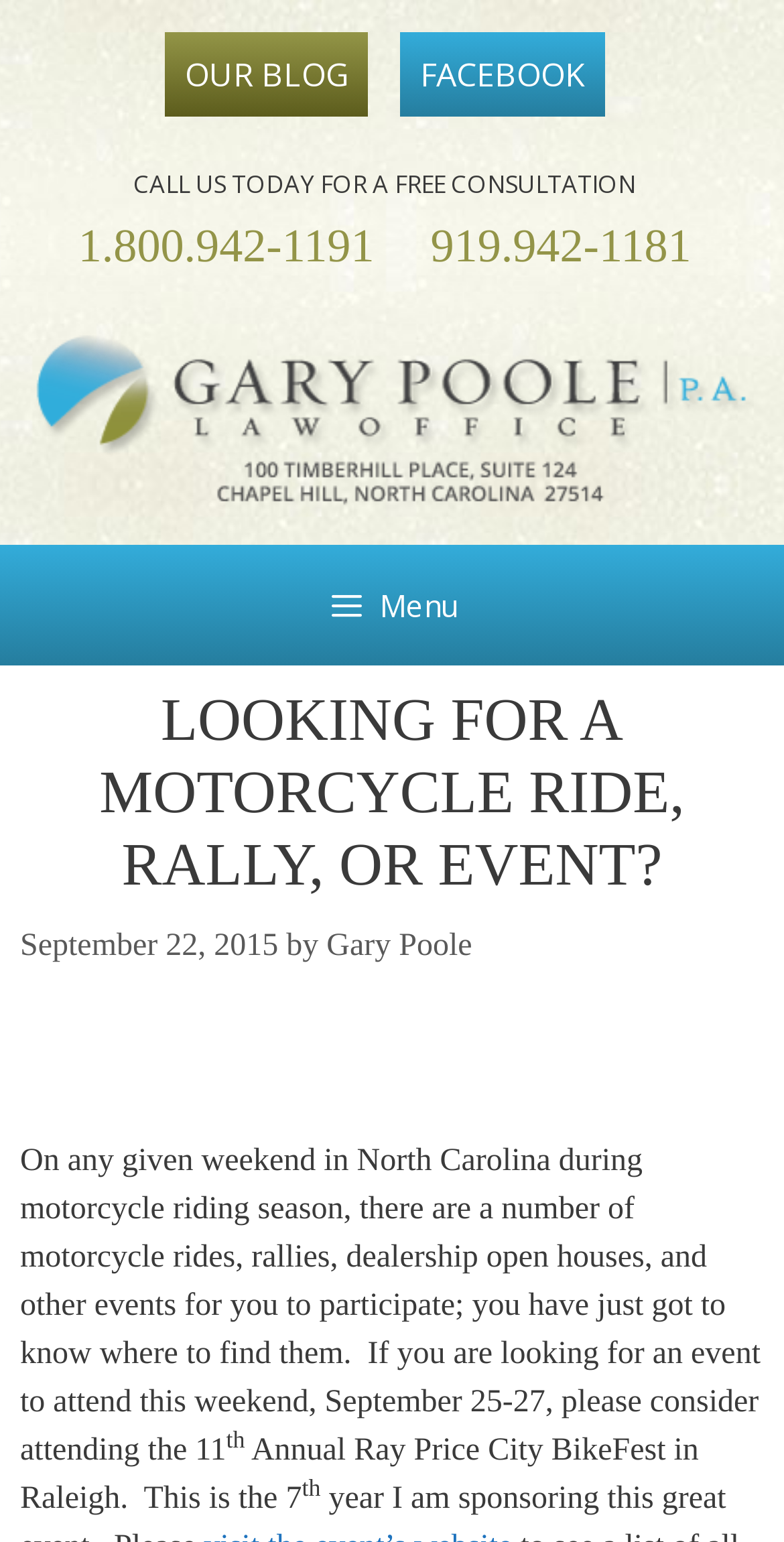Using the information in the image, could you please answer the following question in detail:
What is the event mentioned in the article?

I found the event mentioned in the article by reading the text, which says 'If you are looking for an event to attend this weekend, September 25-27, please consider attending the 11th Annual Ray Price City BikeFest in Raleigh.'